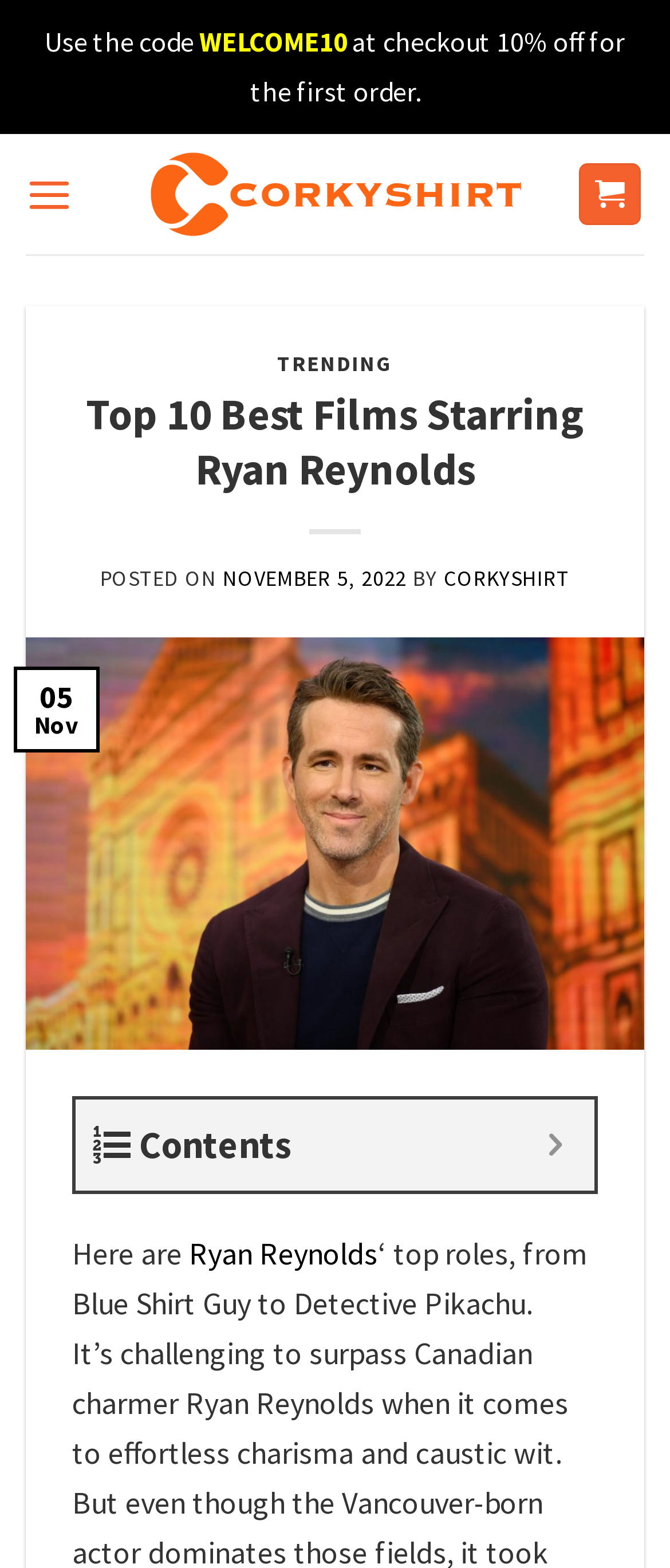Provide the bounding box coordinates in the format (top-left x, top-left y, bottom-right x, bottom-right y). All values are floating point numbers between 0 and 1. Determine the bounding box coordinate of the UI element described as: Corkyshirt

[0.662, 0.36, 0.85, 0.377]